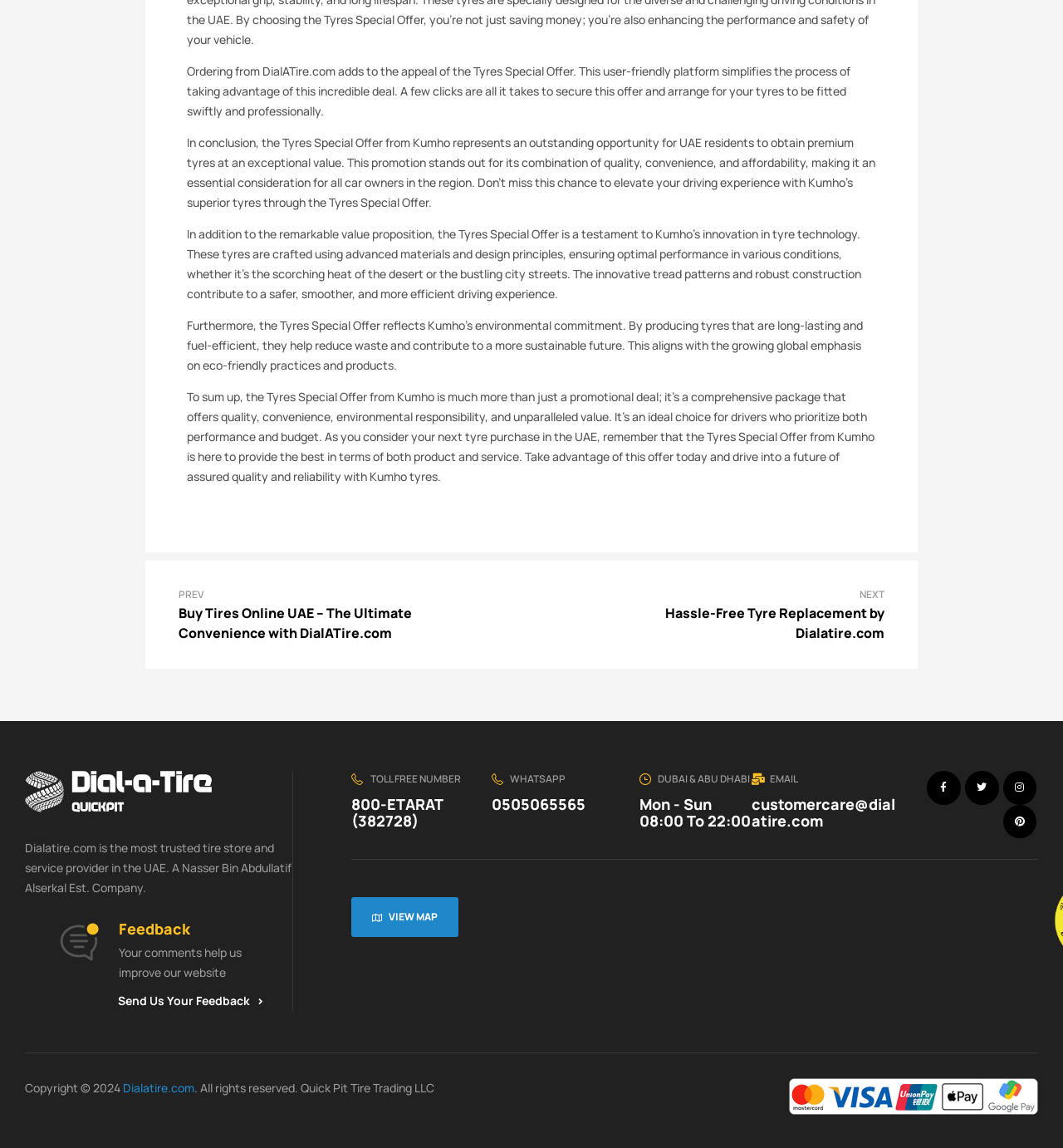What social media platforms does Dialatire.com have a presence on?
Based on the image content, provide your answer in one word or a short phrase.

Facebook, Twitter, Instagram, Pinterest